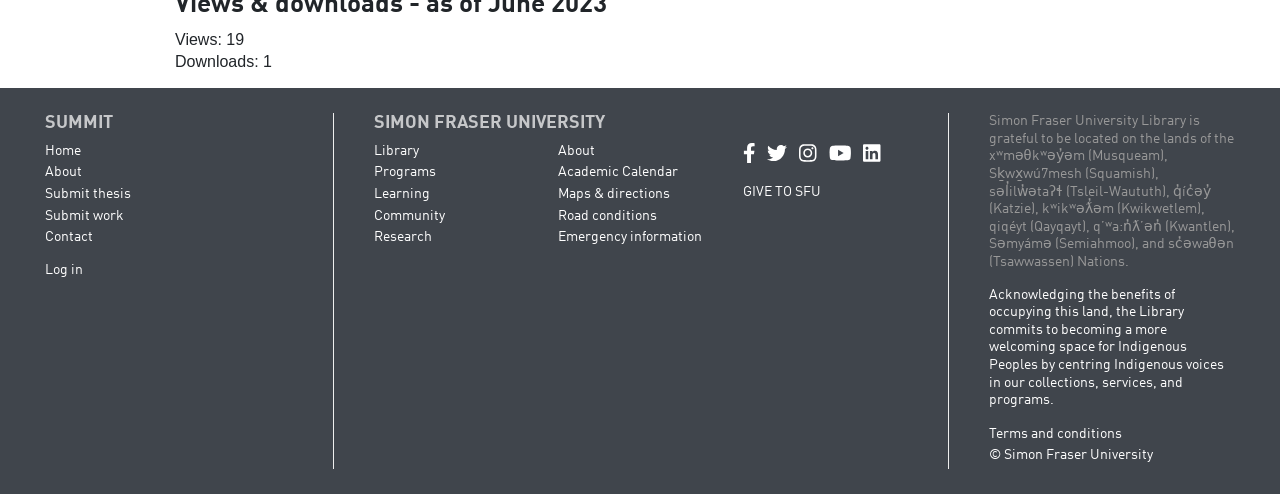Pinpoint the bounding box coordinates of the element that must be clicked to accomplish the following instruction: "Click the 'Submit thesis' link". The coordinates should be in the format of four float numbers between 0 and 1, i.e., [left, top, right, bottom].

[0.035, 0.379, 0.102, 0.407]